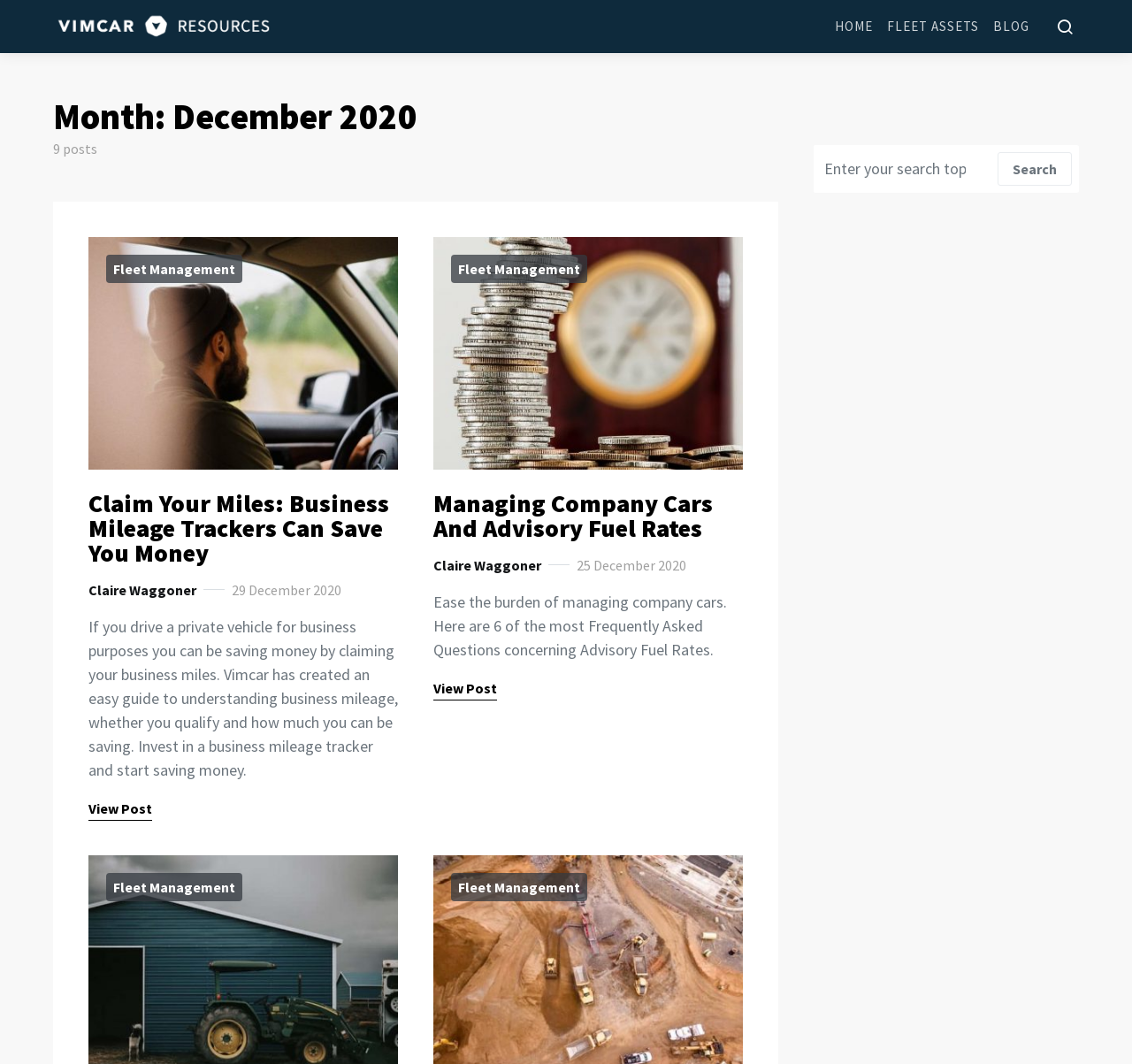Please give the bounding box coordinates of the area that should be clicked to fulfill the following instruction: "View the post 'Claim Your Miles: Business Mileage Trackers Can Save You Money'". The coordinates should be in the format of four float numbers from 0 to 1, i.e., [left, top, right, bottom].

[0.078, 0.458, 0.344, 0.534]